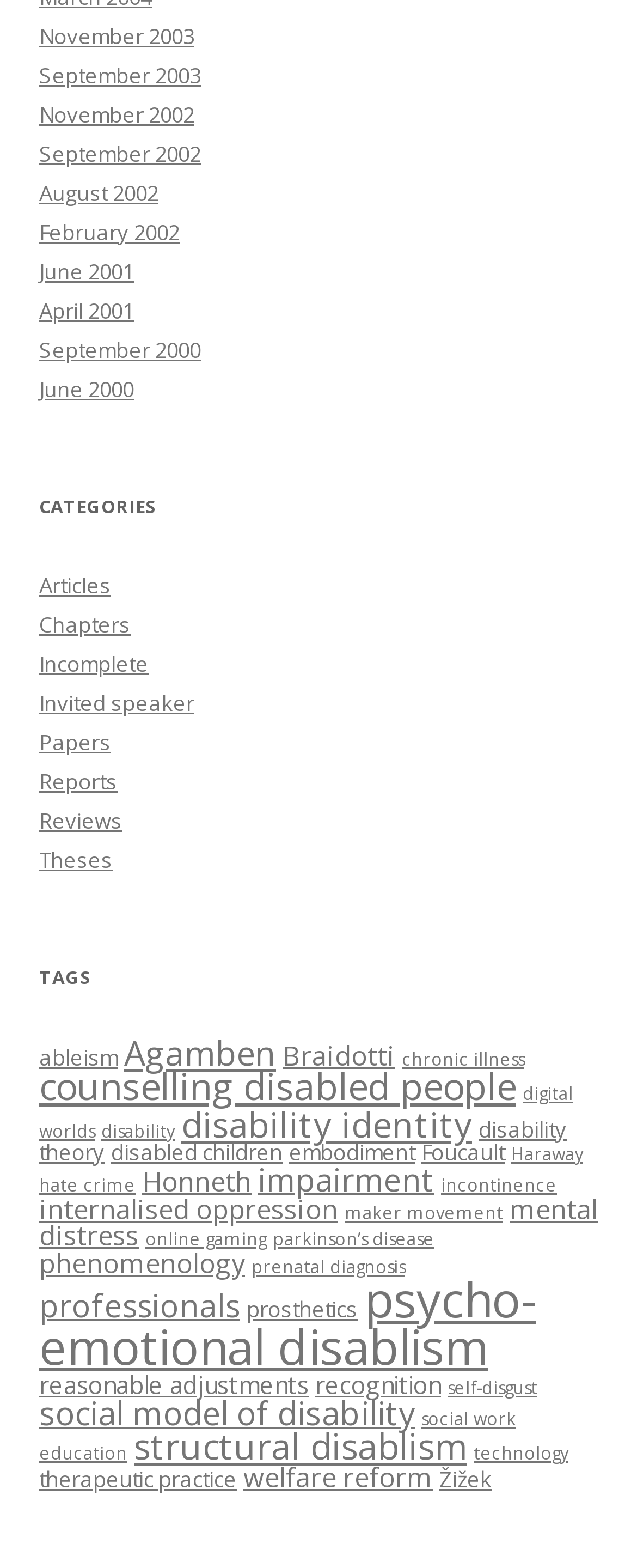What are the categories listed on the webpage?
Using the visual information, answer the question in a single word or phrase.

Articles, Chapters, etc.